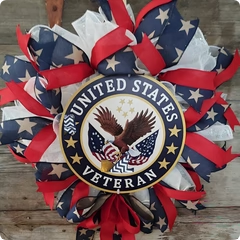What occasions is the wreath ideal for?
Refer to the image and provide a concise answer in one word or phrase.

Memorial Day, Fourth of July, or any day